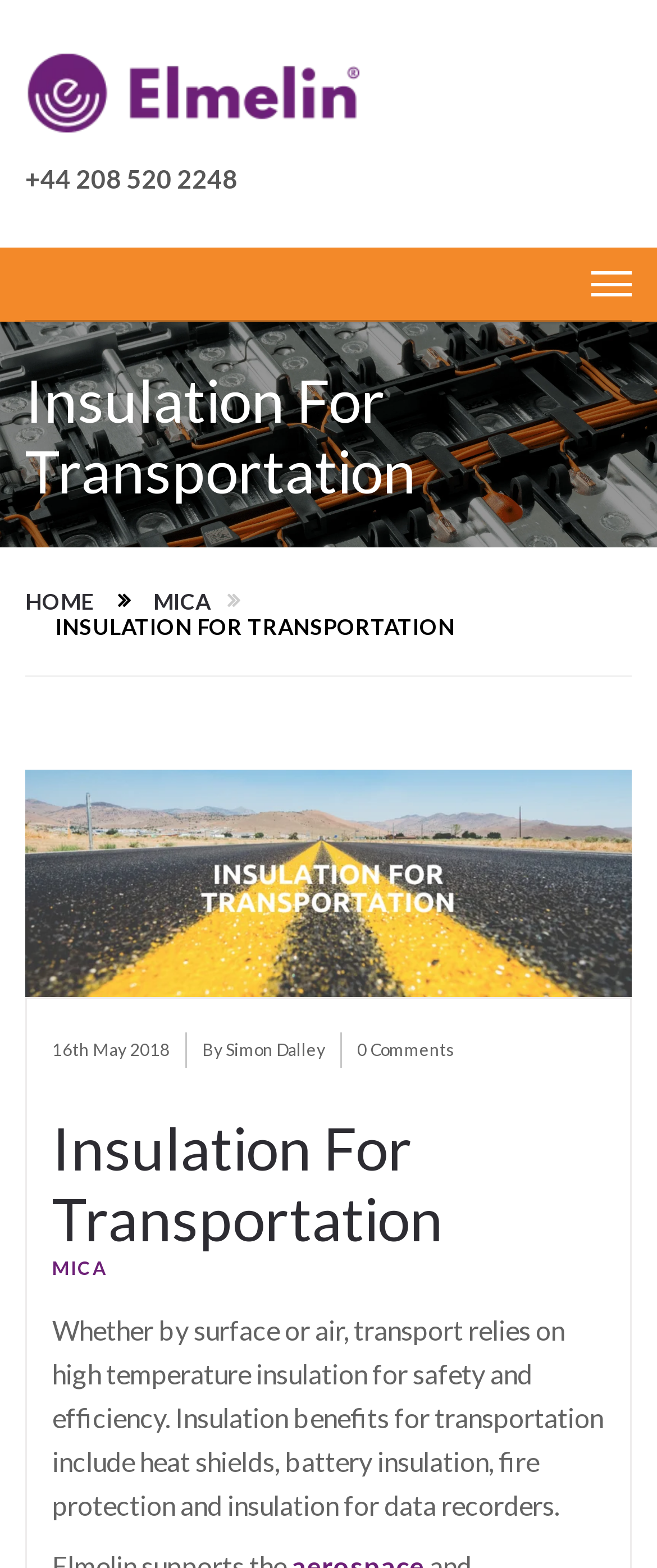What is the purpose of high temperature insulation in transportation?
Could you give a comprehensive explanation in response to this question?

I determined the purpose of high temperature insulation in transportation by reading the static text element located in the middle of the webpage, which explains that 'transport relies on high temperature insulation for safety and efficiency'.